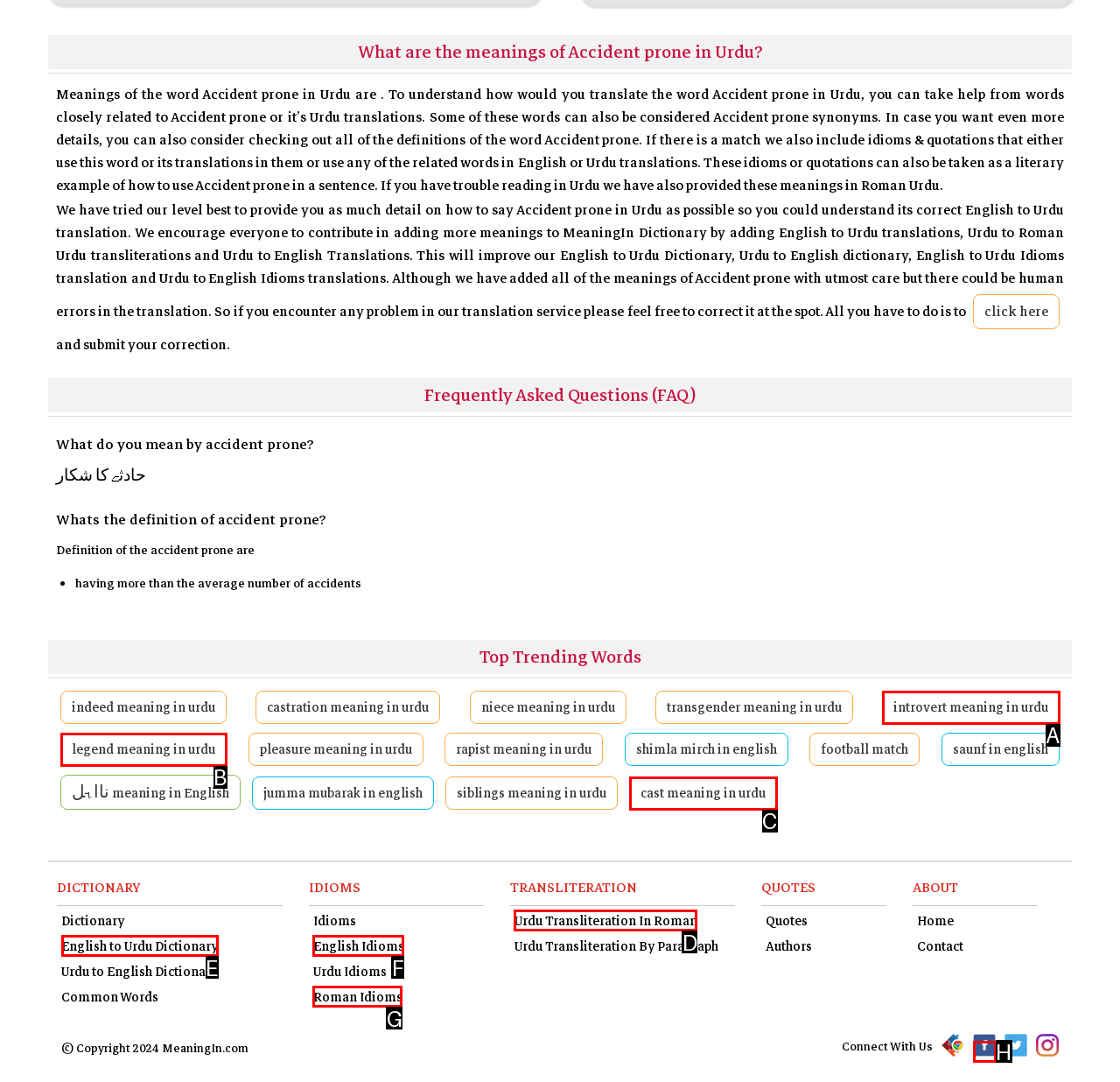Identify which HTML element matches the description: legend meaning in urdu
Provide your answer in the form of the letter of the correct option from the listed choices.

B